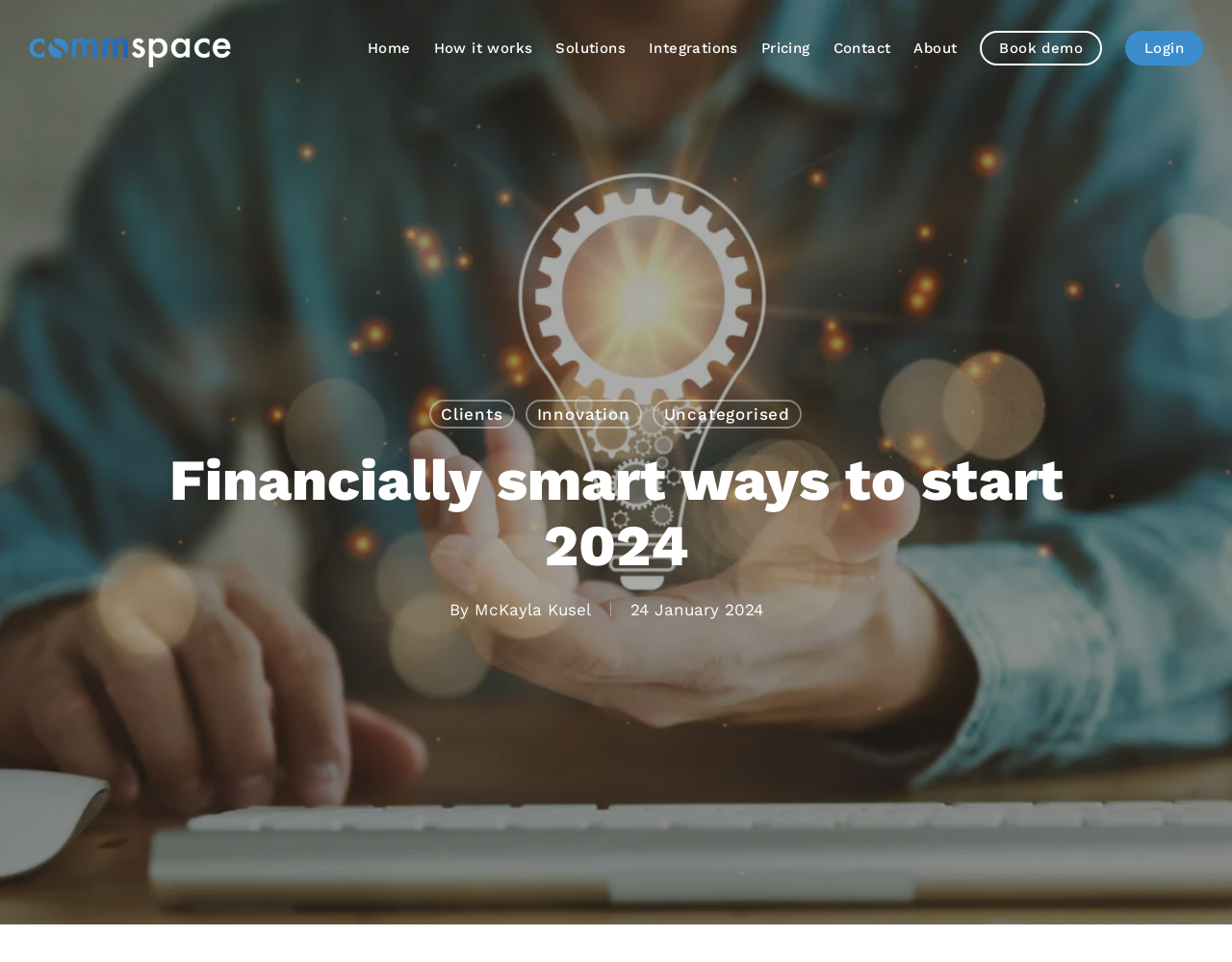When was the article published?
Please answer the question with a detailed response using the information from the screenshot.

The publication date is obtained from the text '24 January 2024' located below the main heading of the webpage.